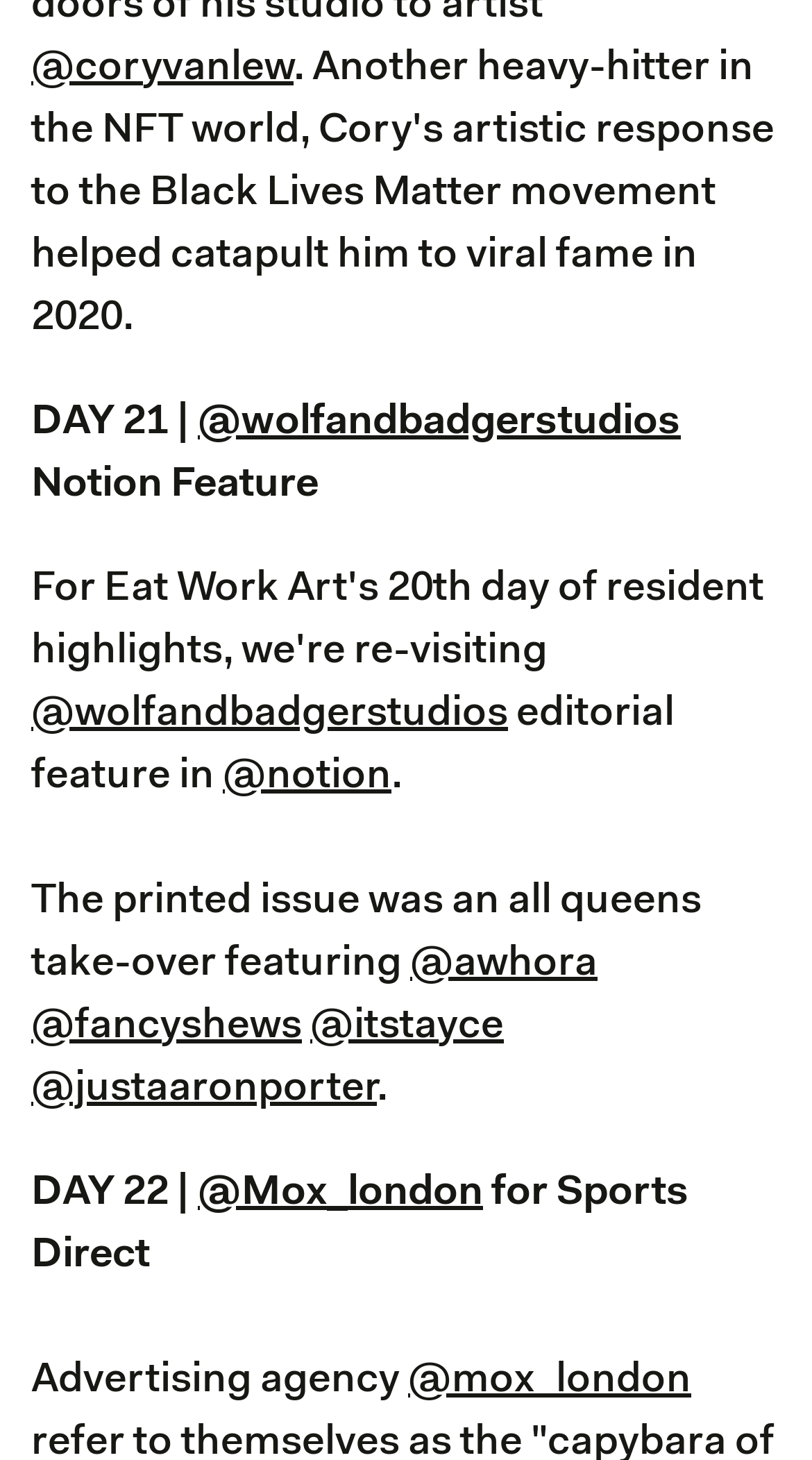How many people are mentioned in the all queens take-over feature?
Based on the image content, provide your answer in one word or a short phrase.

4